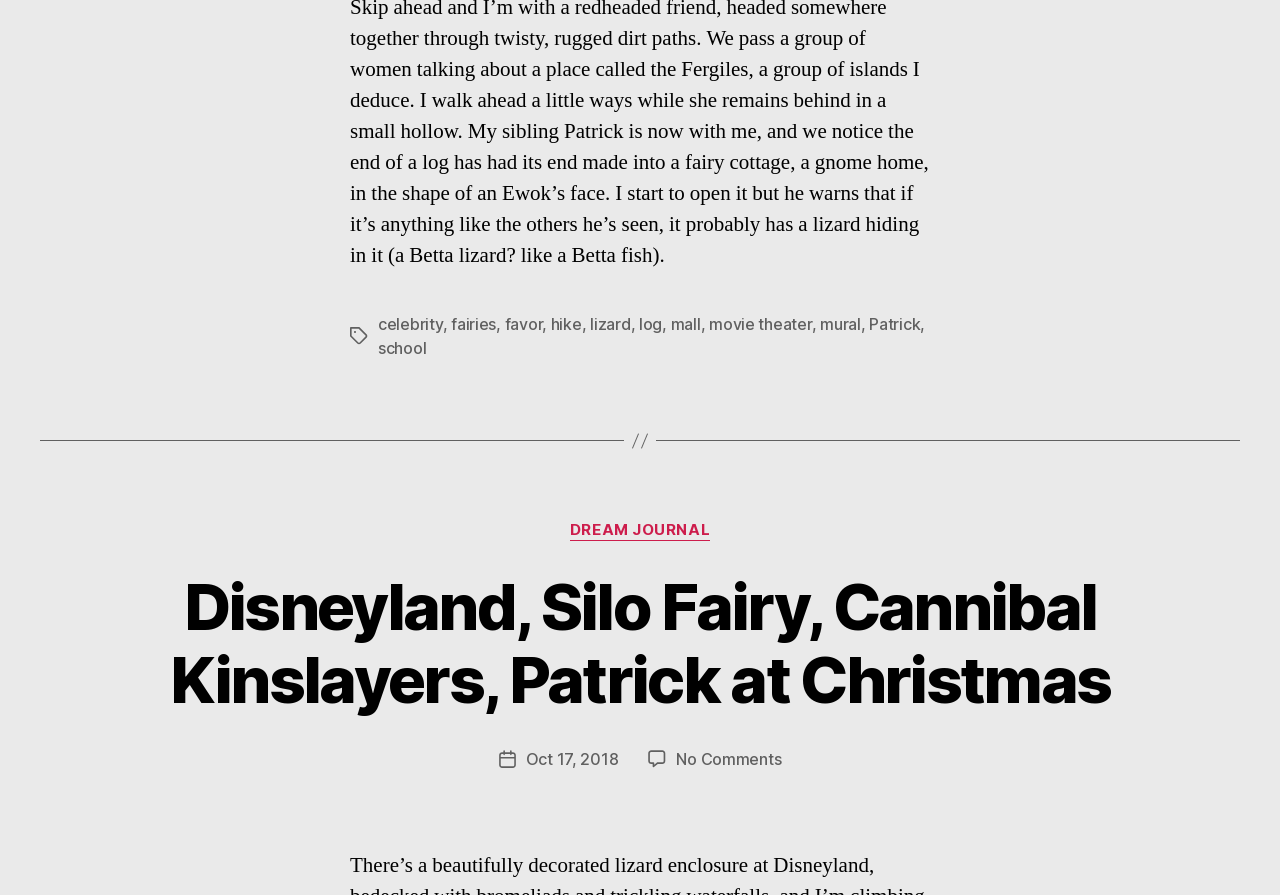Please provide a short answer using a single word or phrase for the question:
What is the title of the post?

Disneyland, Silo Fairy, Cannibal Kinslayers, Patrick at Christmas